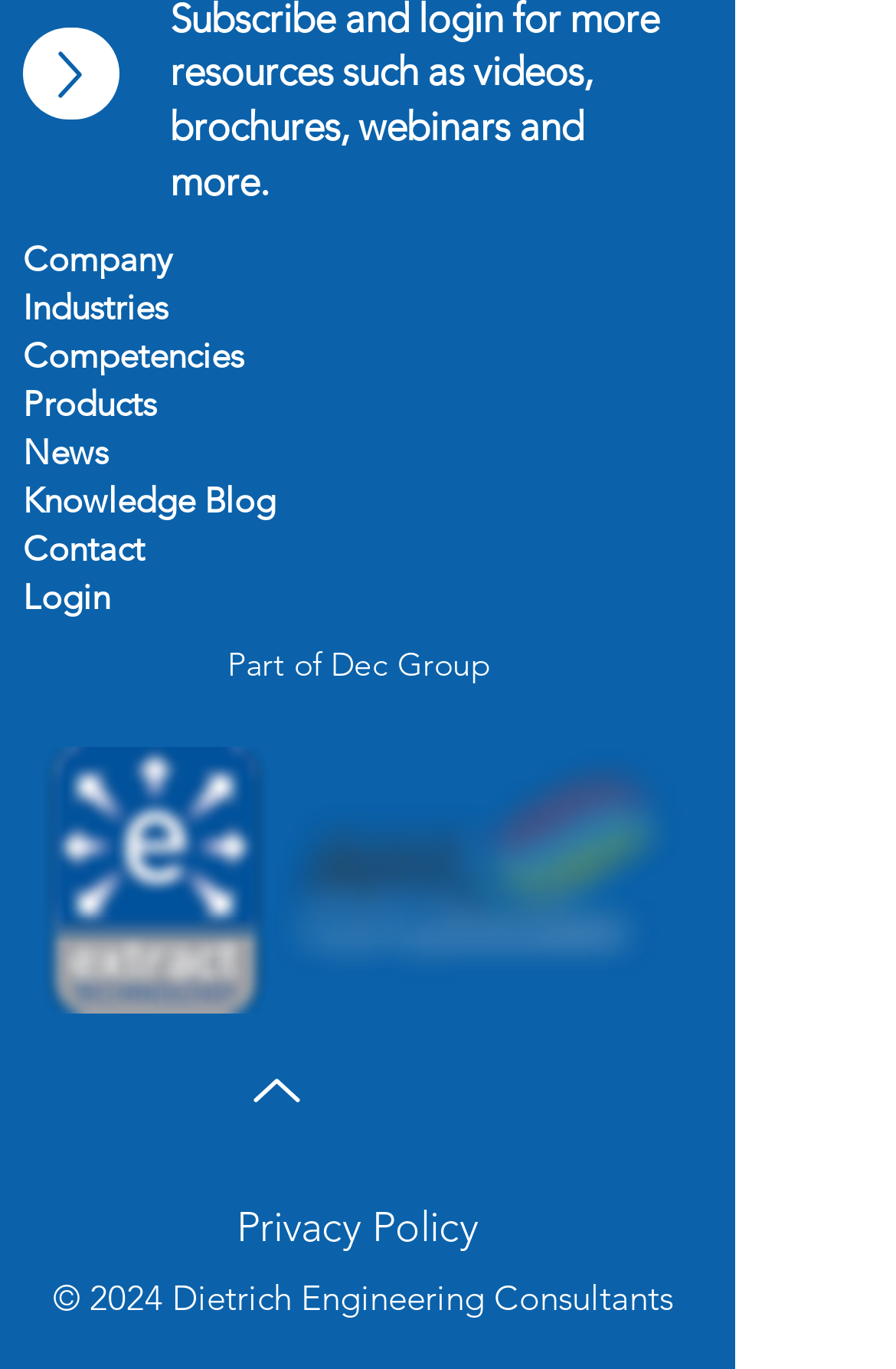Kindly determine the bounding box coordinates for the clickable area to achieve the given instruction: "login".

[0.026, 0.419, 0.123, 0.451]